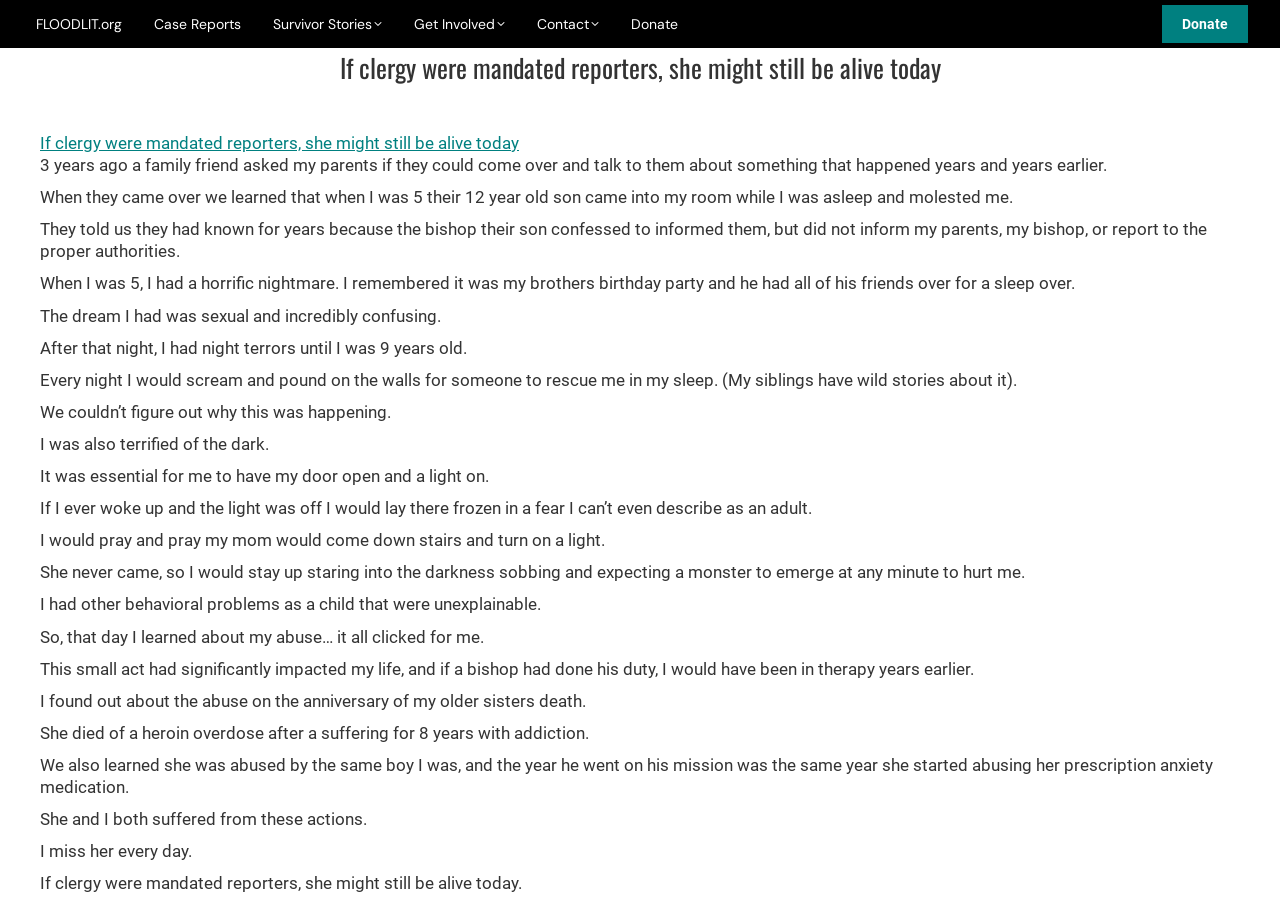What could have prevented the author's suffering?
Based on the visual, give a brief answer using one word or a short phrase.

Mandated reporting